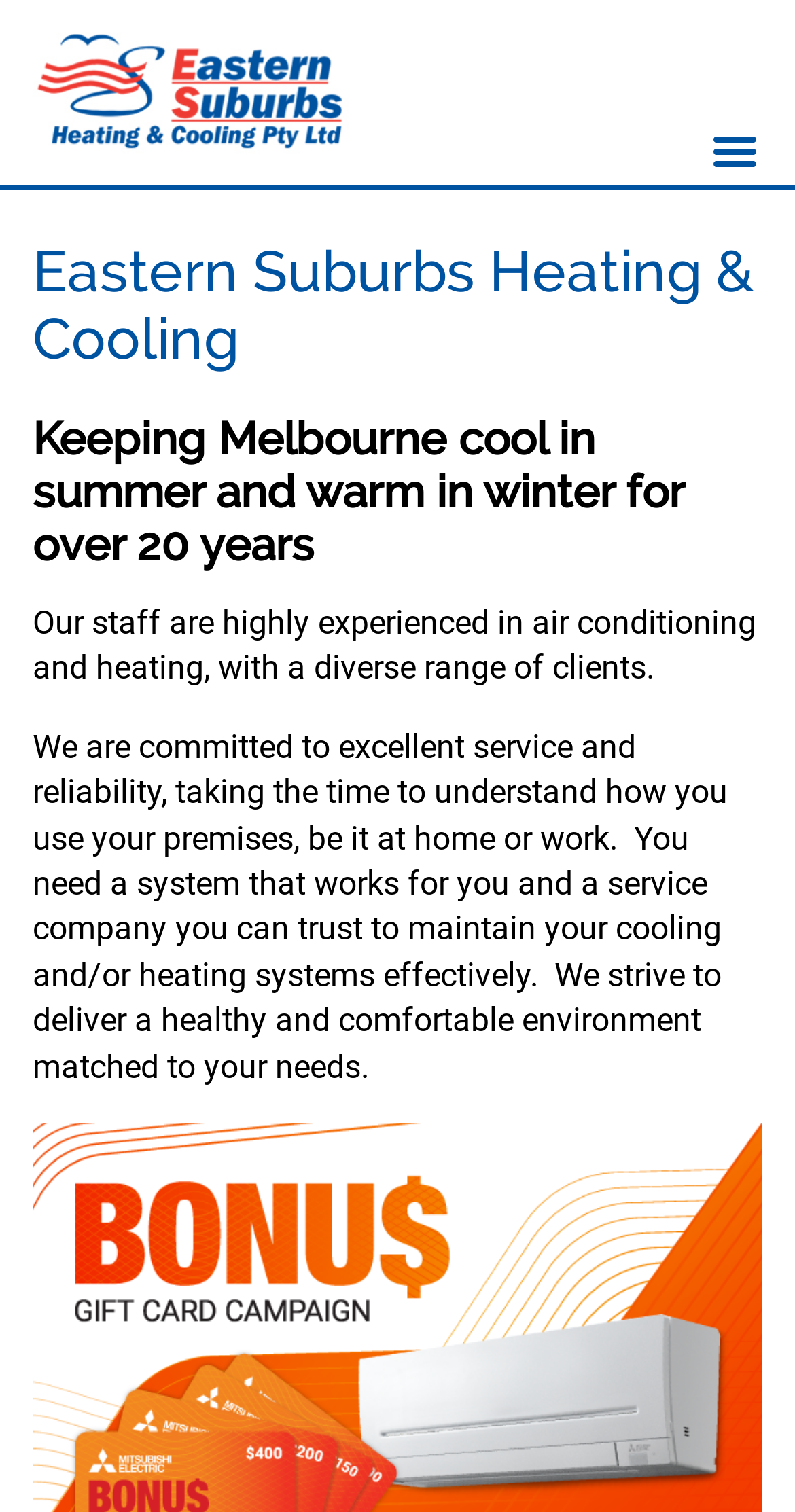How long has the company been in business?
Provide a short answer using one word or a brief phrase based on the image.

Over 20 years